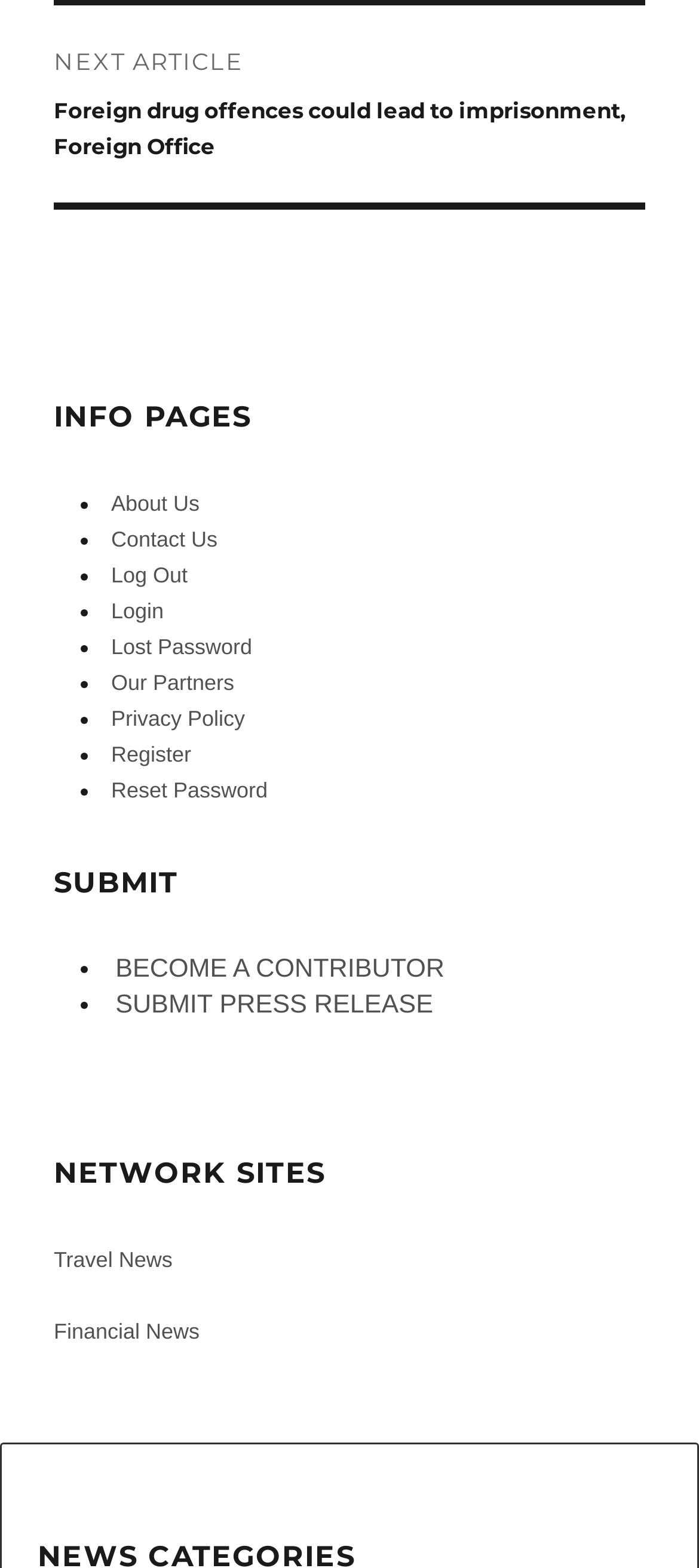Find the bounding box coordinates of the element's region that should be clicked in order to follow the given instruction: "Submit a press release". The coordinates should consist of four float numbers between 0 and 1, i.e., [left, top, right, bottom].

[0.165, 0.632, 0.62, 0.65]